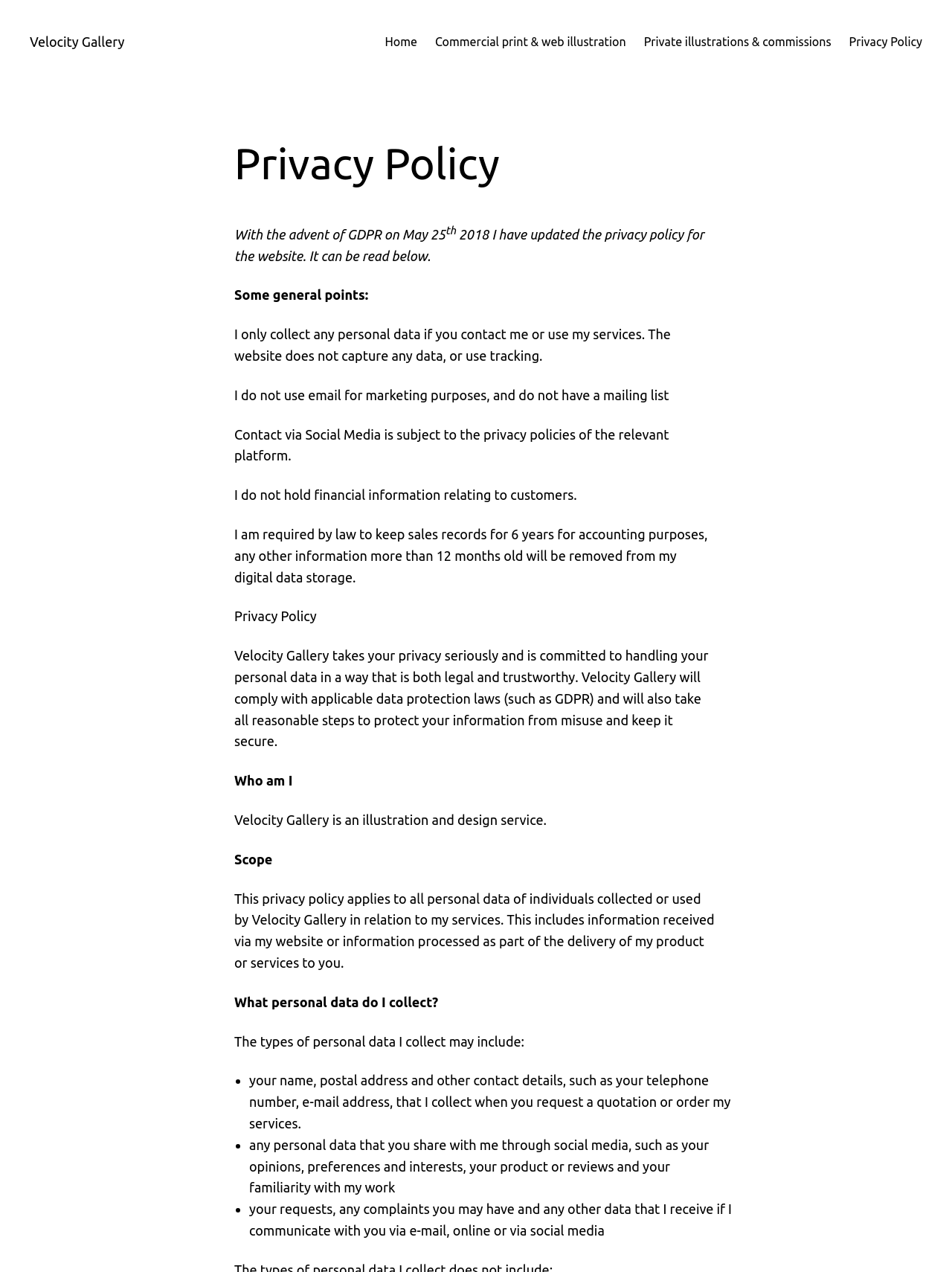Can you give a comprehensive explanation to the question given the content of the image?
What is the scope of this privacy policy?

The scope of this privacy policy applies to all personal data of individuals collected or used by Velocity Gallery in relation to its services, including information received via the website or processed as part of the delivery of products or services.